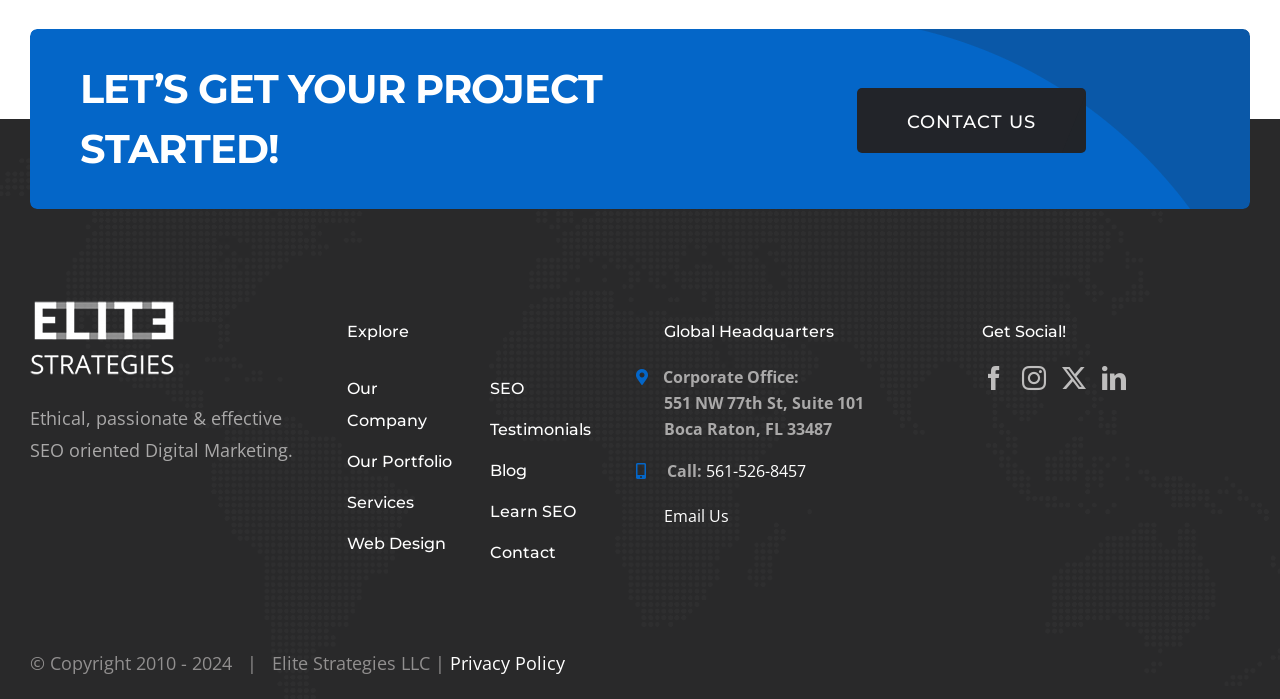Determine the coordinates of the bounding box for the clickable area needed to execute this instruction: "Click on 'CONTACT US'".

[0.669, 0.126, 0.848, 0.219]